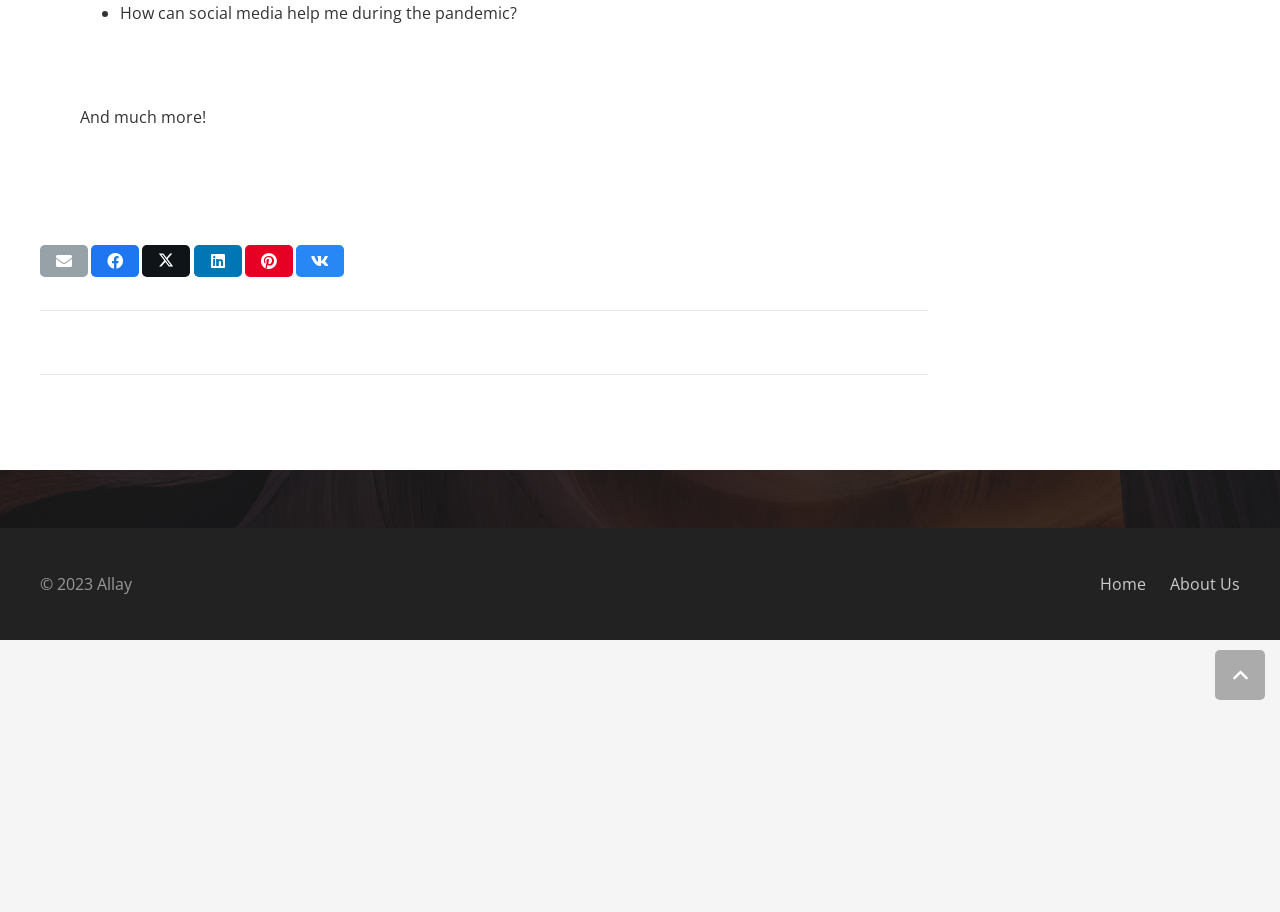Give the bounding box coordinates for the element described by: "aria-label="Facebook" title="Facebook"".

[0.527, 0.448, 0.57, 0.509]